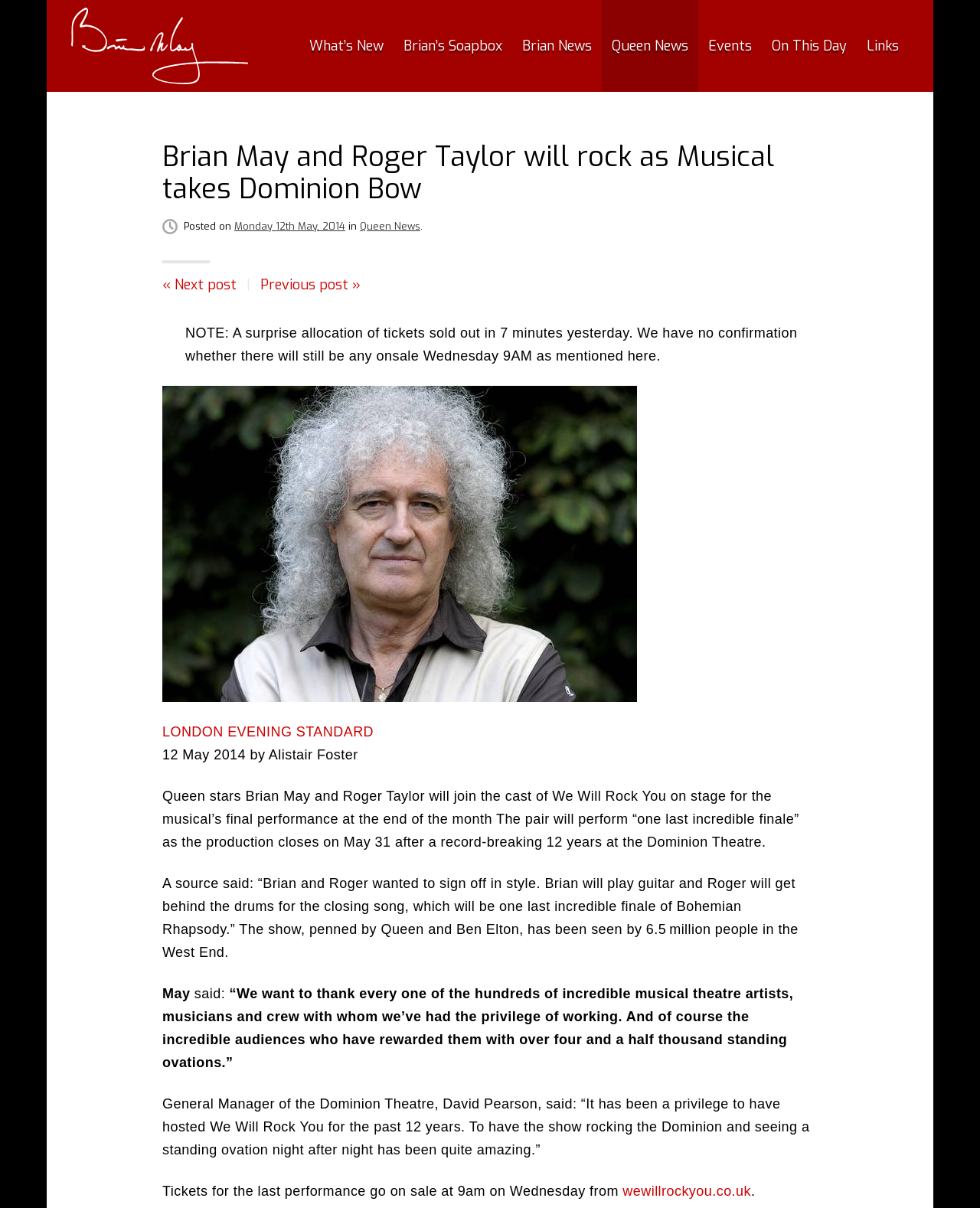What is the name of the website where tickets for the last performance can be purchased?
Look at the image and construct a detailed response to the question.

I found the answer by reading the text that says 'Tickets for the last performance go on sale at 9am on Wednesday from wewillrockyou.co.uk'.